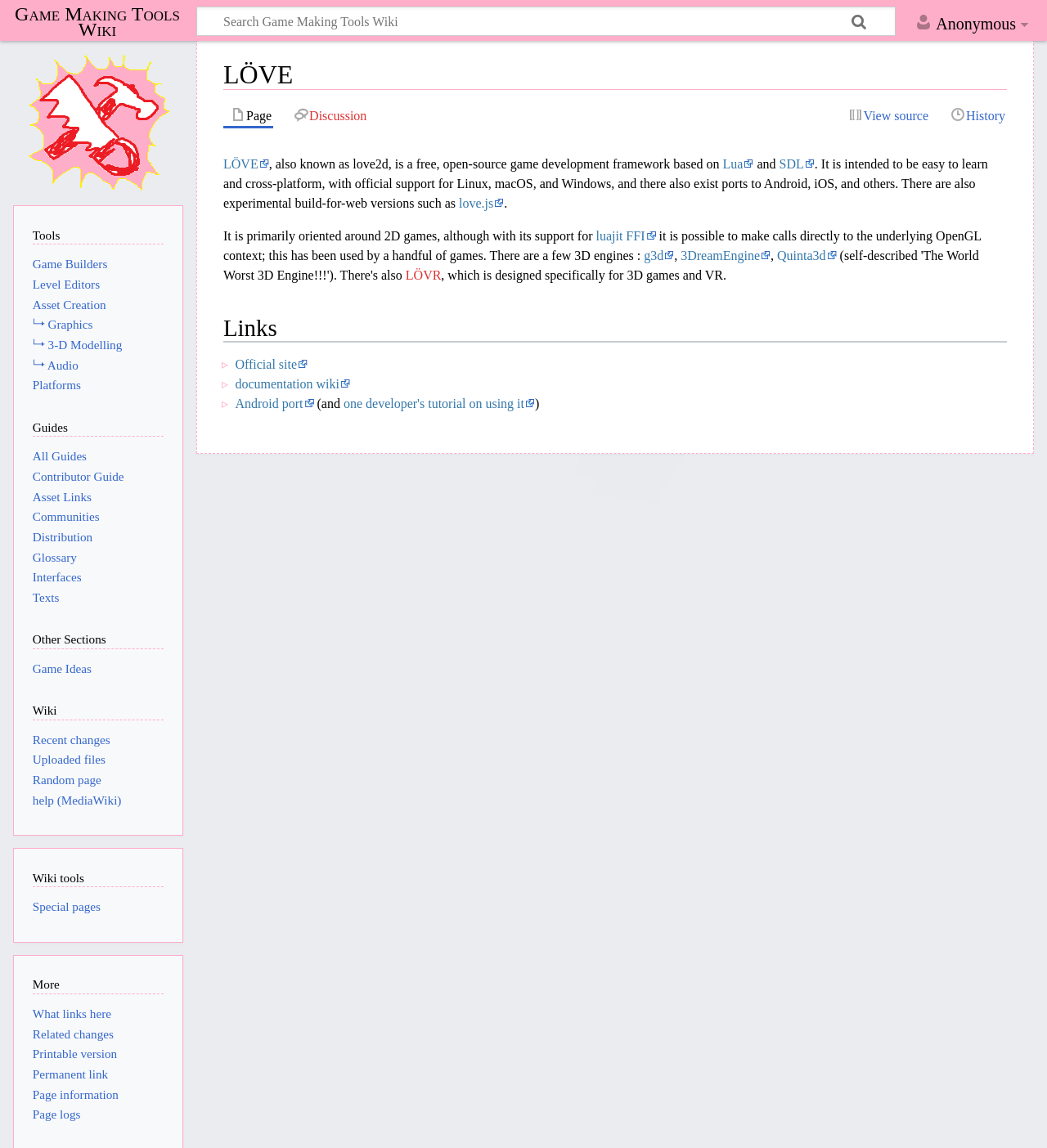Respond concisely with one word or phrase to the following query:
What are the three 3D engines mentioned?

g3d, 3DreamEngine, Quinta3d